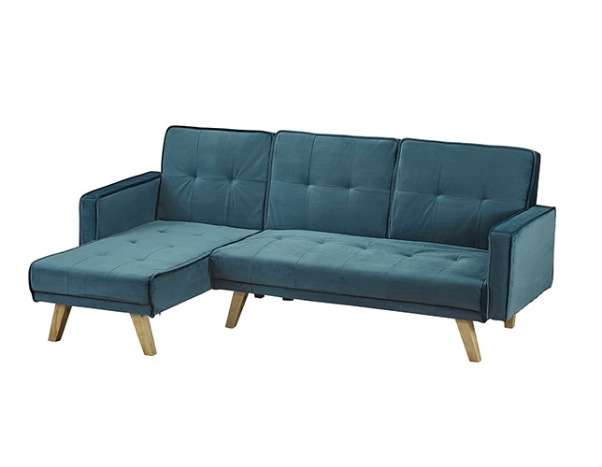Respond with a single word or phrase to the following question: What type of legs does the sofa bed have?

light oak